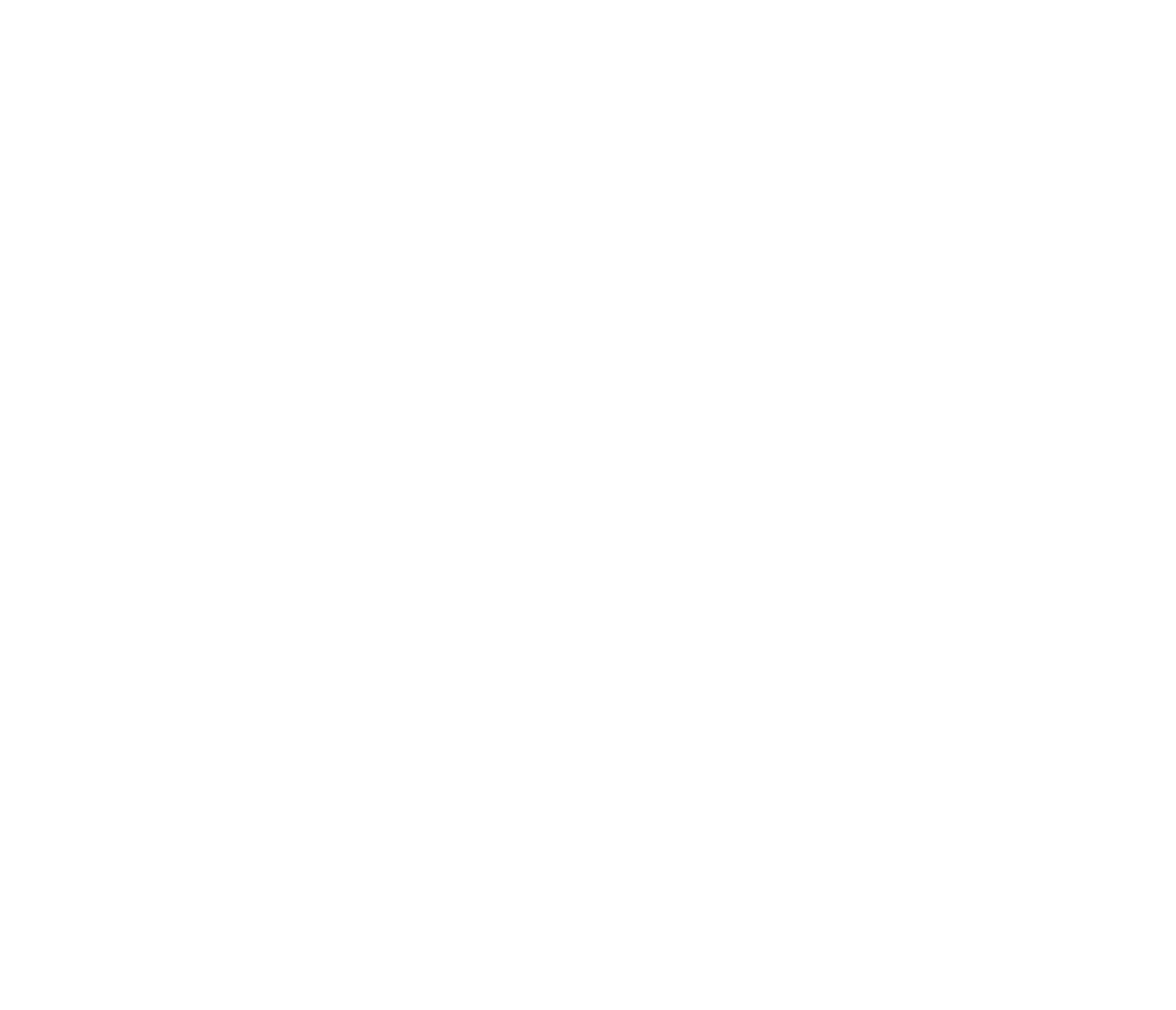Refer to the image and provide an in-depth answer to the question:
What is the company mentioned in the webpage?

The company mentioned in the webpage is Plesk, which can be inferred from the multiple mentions of 'Plesk' throughout the webpage, including the links to its social media pages, website, and other related resources.